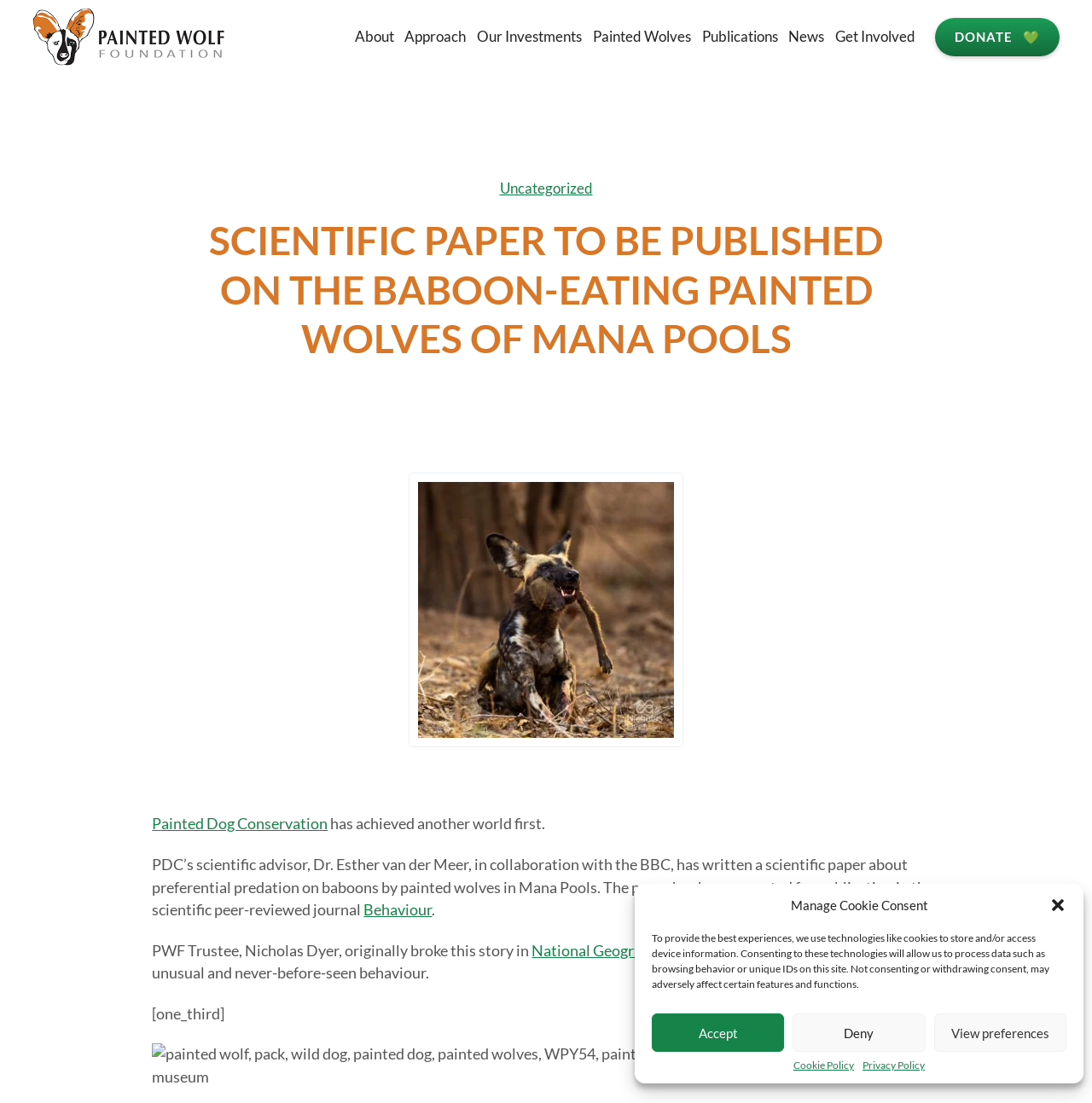What is the topic of the scientific paper?
Use the information from the image to give a detailed answer to the question.

I found the answer by reading the main heading of the webpage, which mentions the scientific paper about baboon-eating painted wolves in Mana Pools.